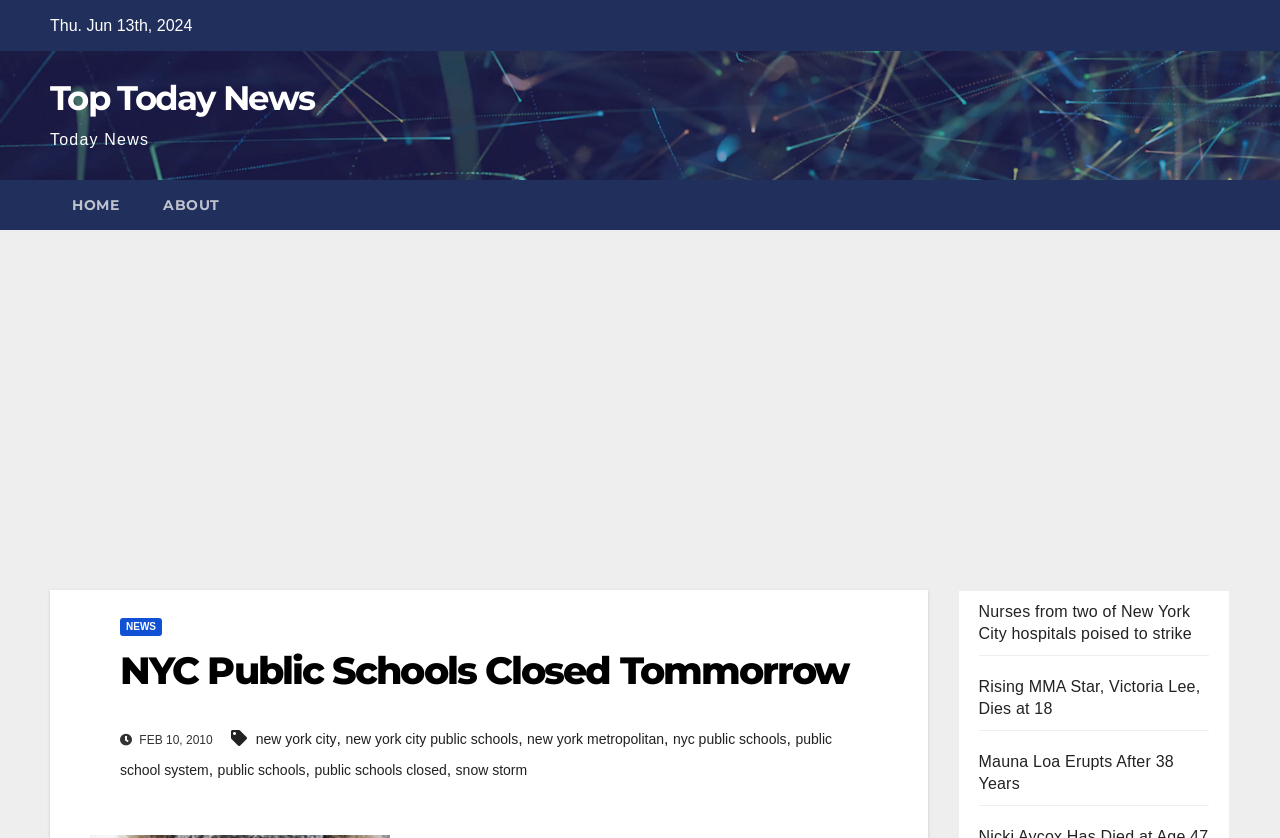Find the bounding box coordinates for the area that must be clicked to perform this action: "Go to HOME page".

[0.039, 0.215, 0.11, 0.275]